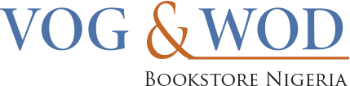What is the font style of the phrase 'Bookstore Nigeria'?
Your answer should be a single word or phrase derived from the screenshot.

Sophisticated and understated